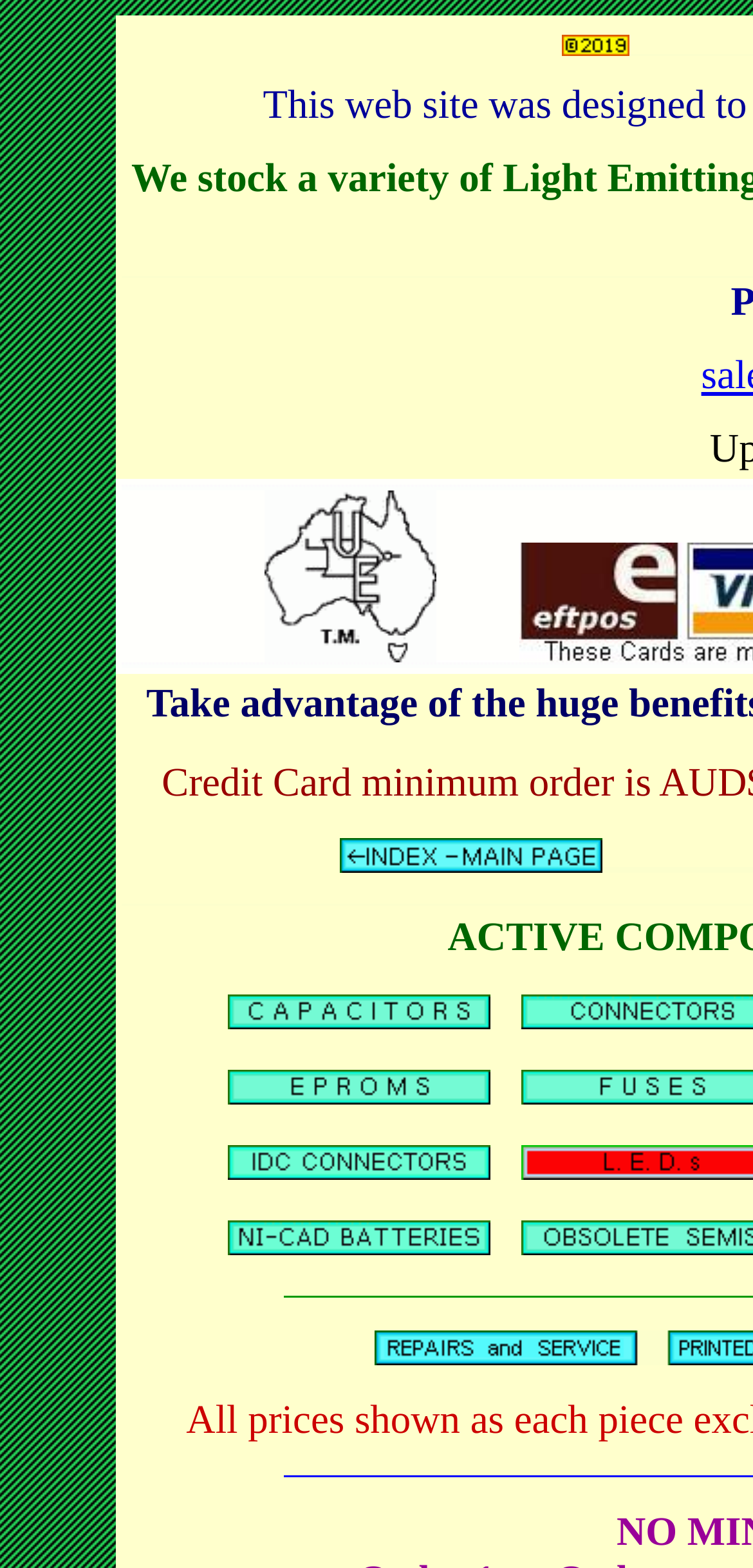Utilize the information from the image to answer the question in detail:
What is the purpose of the links on this webpage?

The purpose of the links on this webpage is to navigate to other product pages, which can be inferred from the descriptions of the links, such as 'To the Capacitors page' and 'To the Eproms page'.